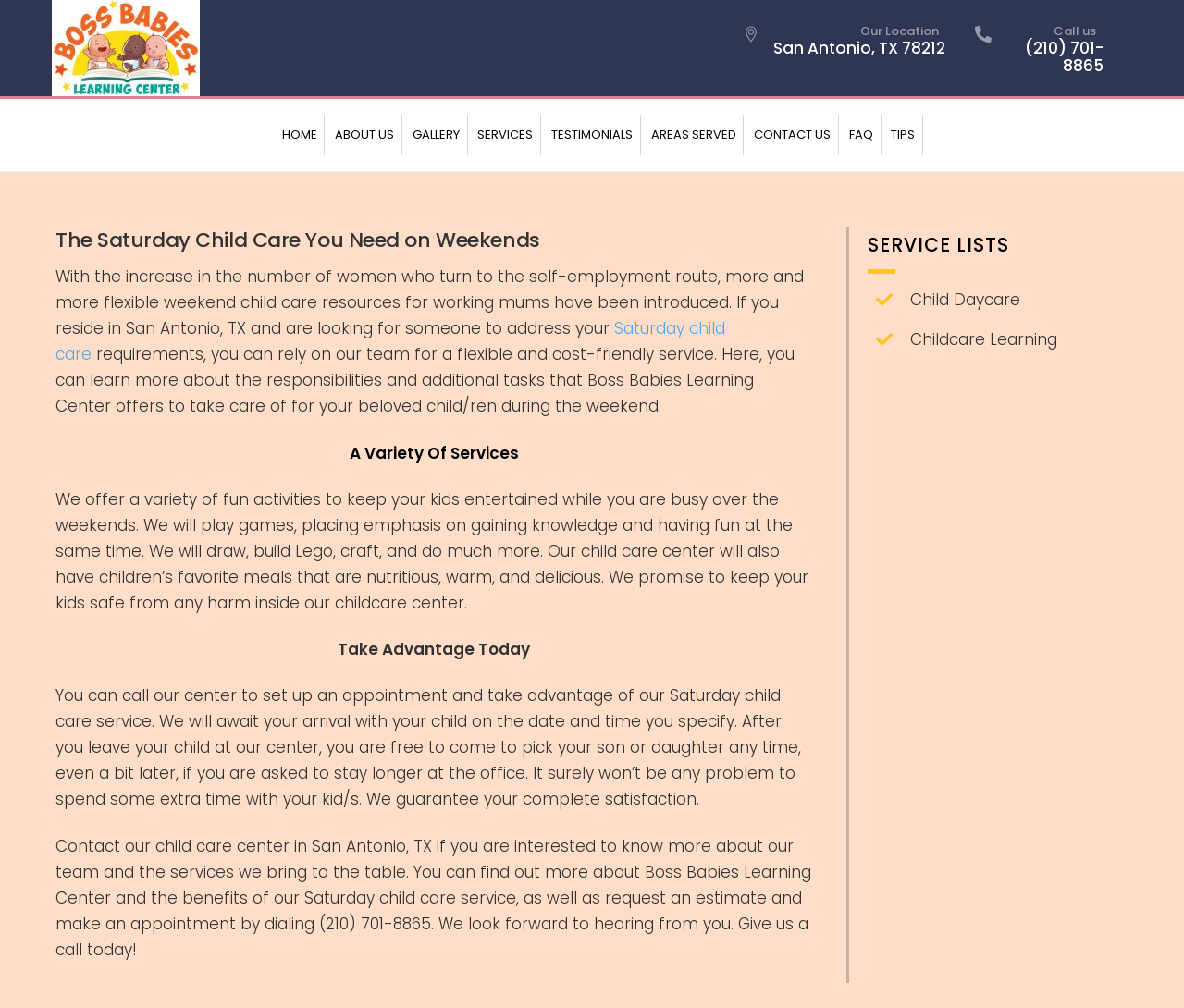Observe the image and answer the following question in detail: What services are provided by Boss Babies Learning Center?

I found the services provided by Boss Babies Learning Center by looking at the static text elements under the 'SERVICE LISTS' heading, which include 'Child Daycare' and 'Childcare Learning'.